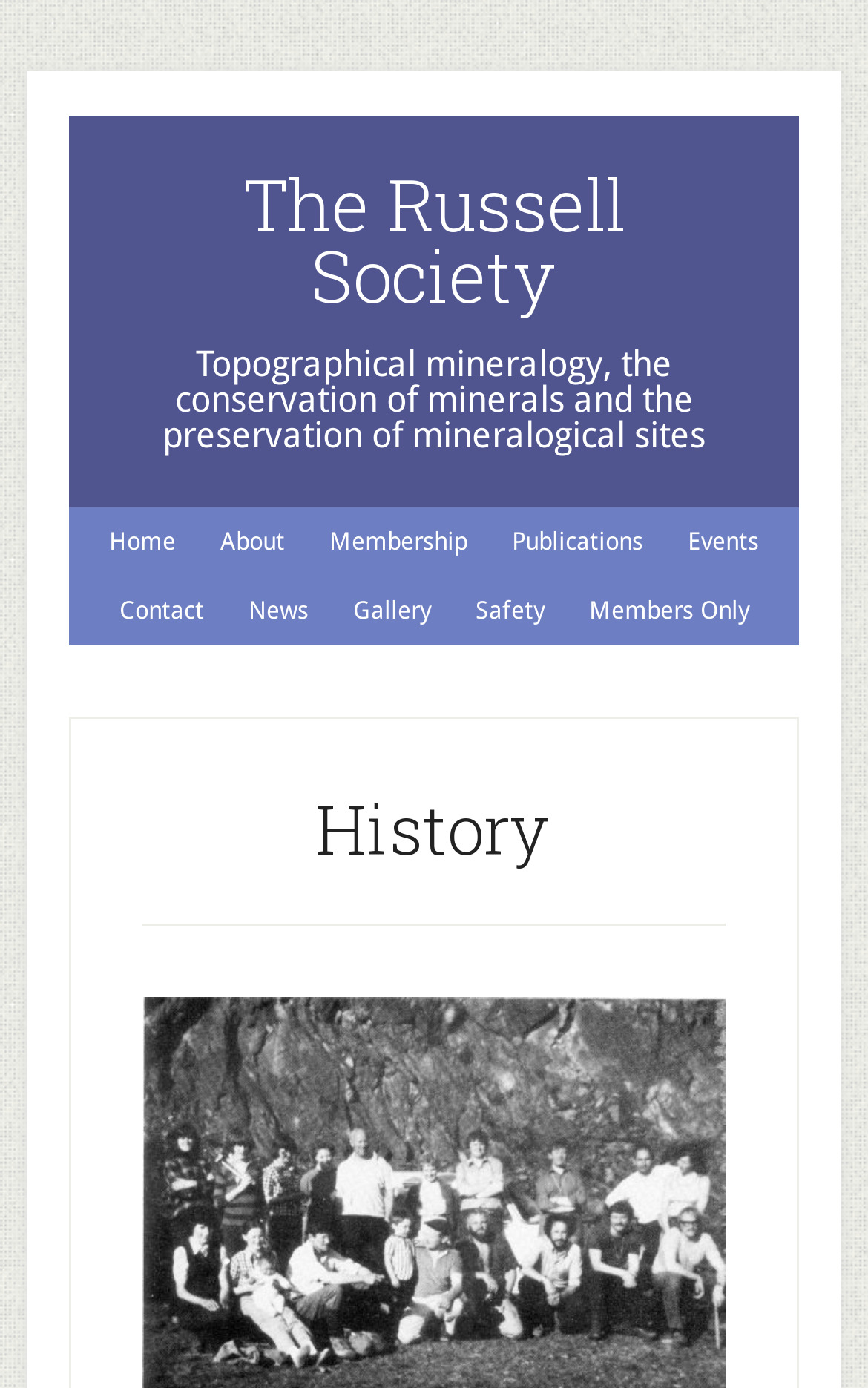Locate the bounding box coordinates of the clickable area to execute the instruction: "check Events". Provide the coordinates as four float numbers between 0 and 1, represented as [left, top, right, bottom].

[0.772, 0.366, 0.895, 0.415]